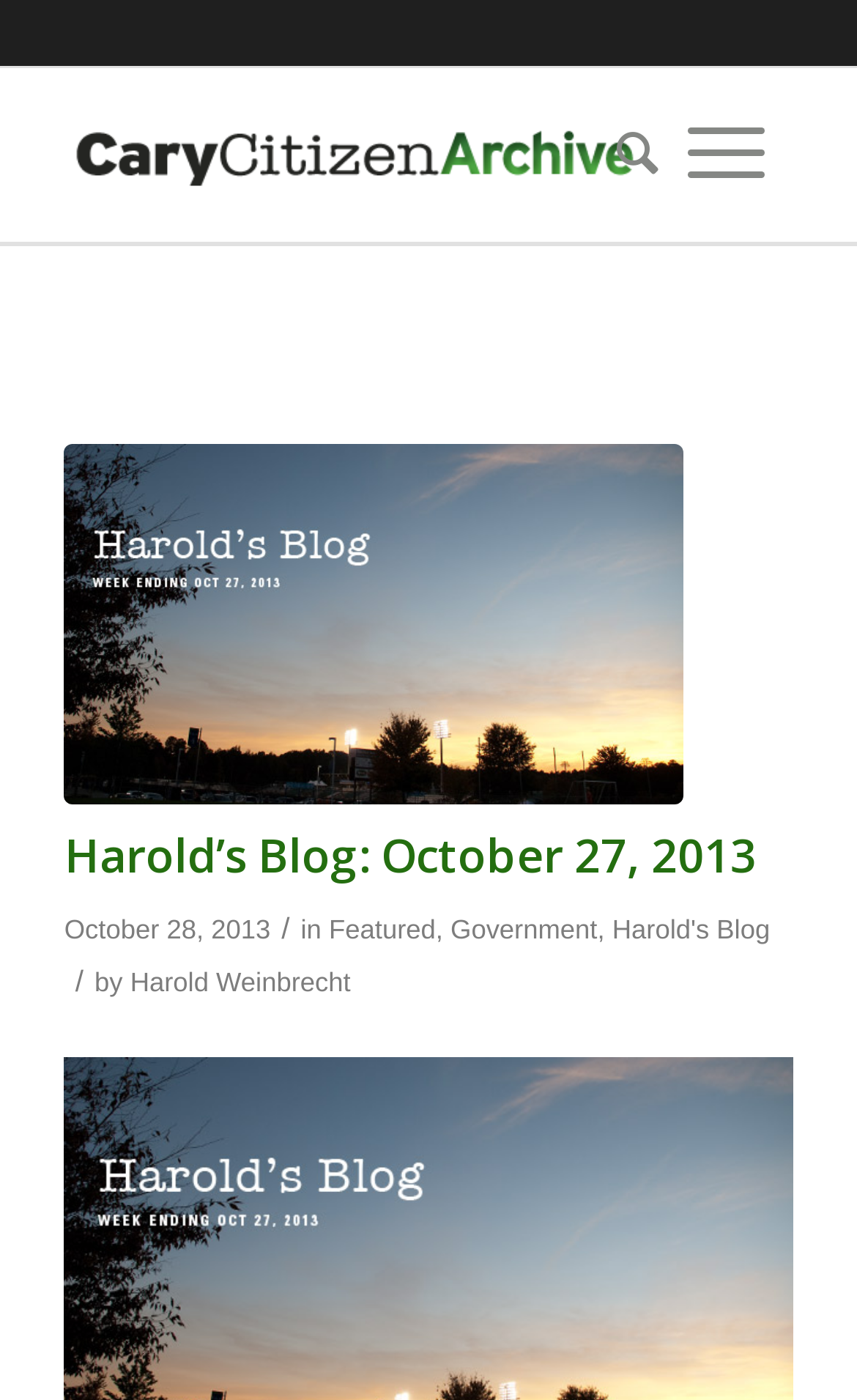Using the description "Government", locate and provide the bounding box of the UI element.

[0.526, 0.652, 0.697, 0.674]